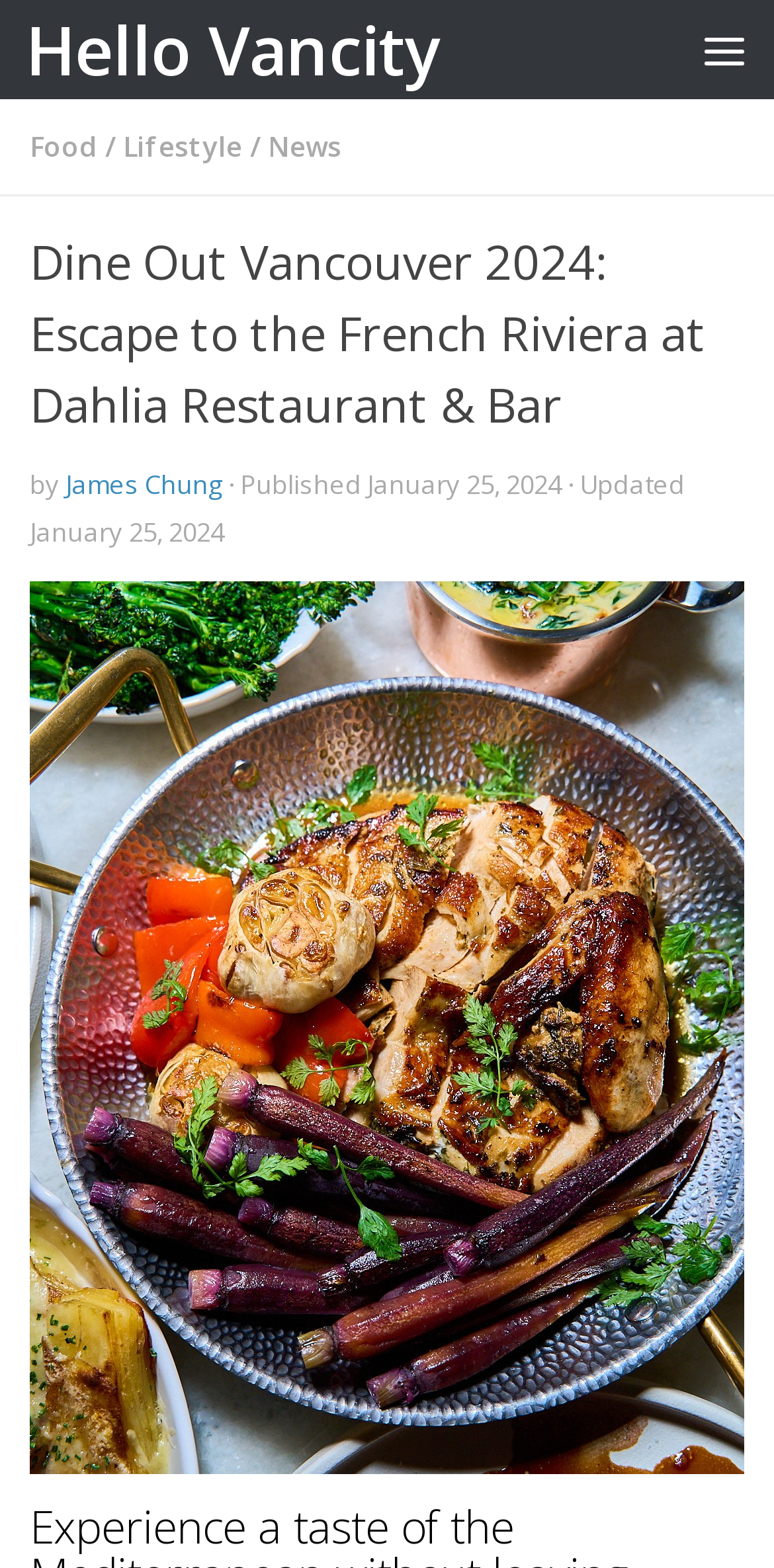Identify the bounding box for the given UI element using the description provided. Coordinates should be in the format (top-left x, top-left y, bottom-right x, bottom-right y) and must be between 0 and 1. Here is the description: Facebook

None